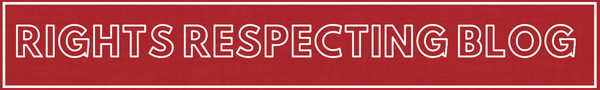What is the font color of the header?
Based on the visual, give a brief answer using one word or a short phrase.

white